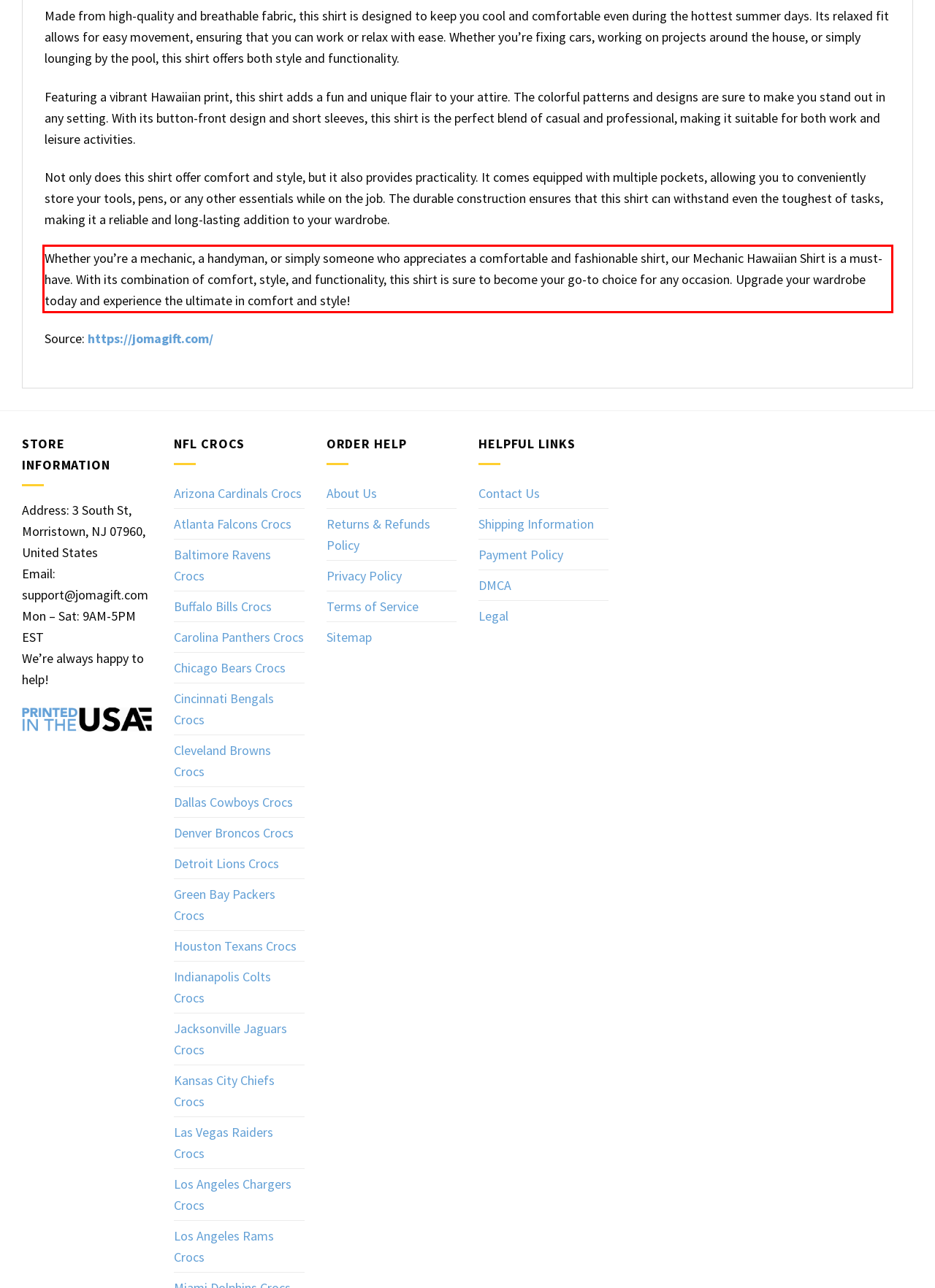Perform OCR on the text inside the red-bordered box in the provided screenshot and output the content.

Whether you’re a mechanic, a handyman, or simply someone who appreciates a comfortable and fashionable shirt, our Mechanic Hawaiian Shirt is a must-have. With its combination of comfort, style, and functionality, this shirt is sure to become your go-to choice for any occasion. Upgrade your wardrobe today and experience the ultimate in comfort and style!